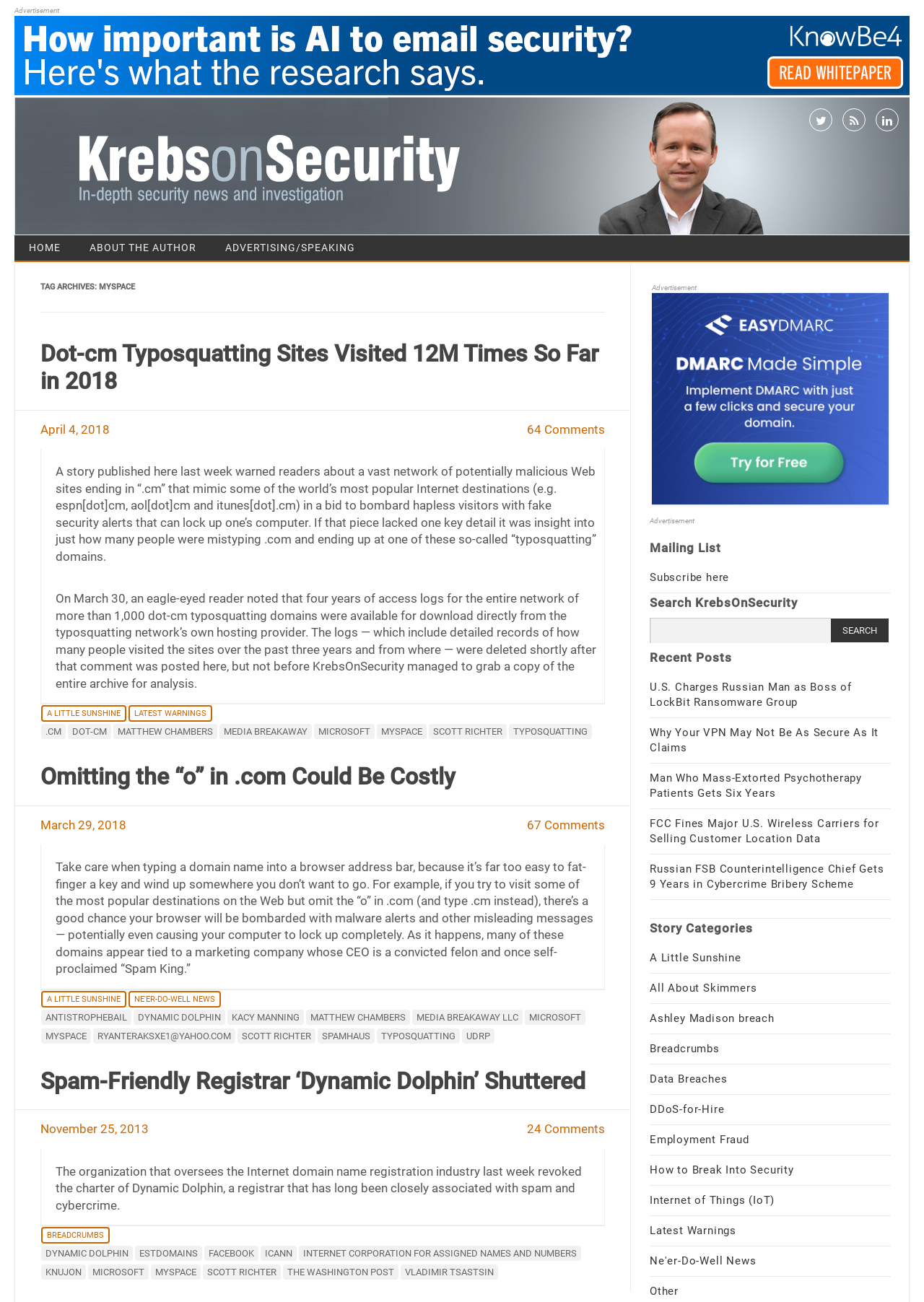Find the bounding box of the web element that fits this description: "Social Media".

None